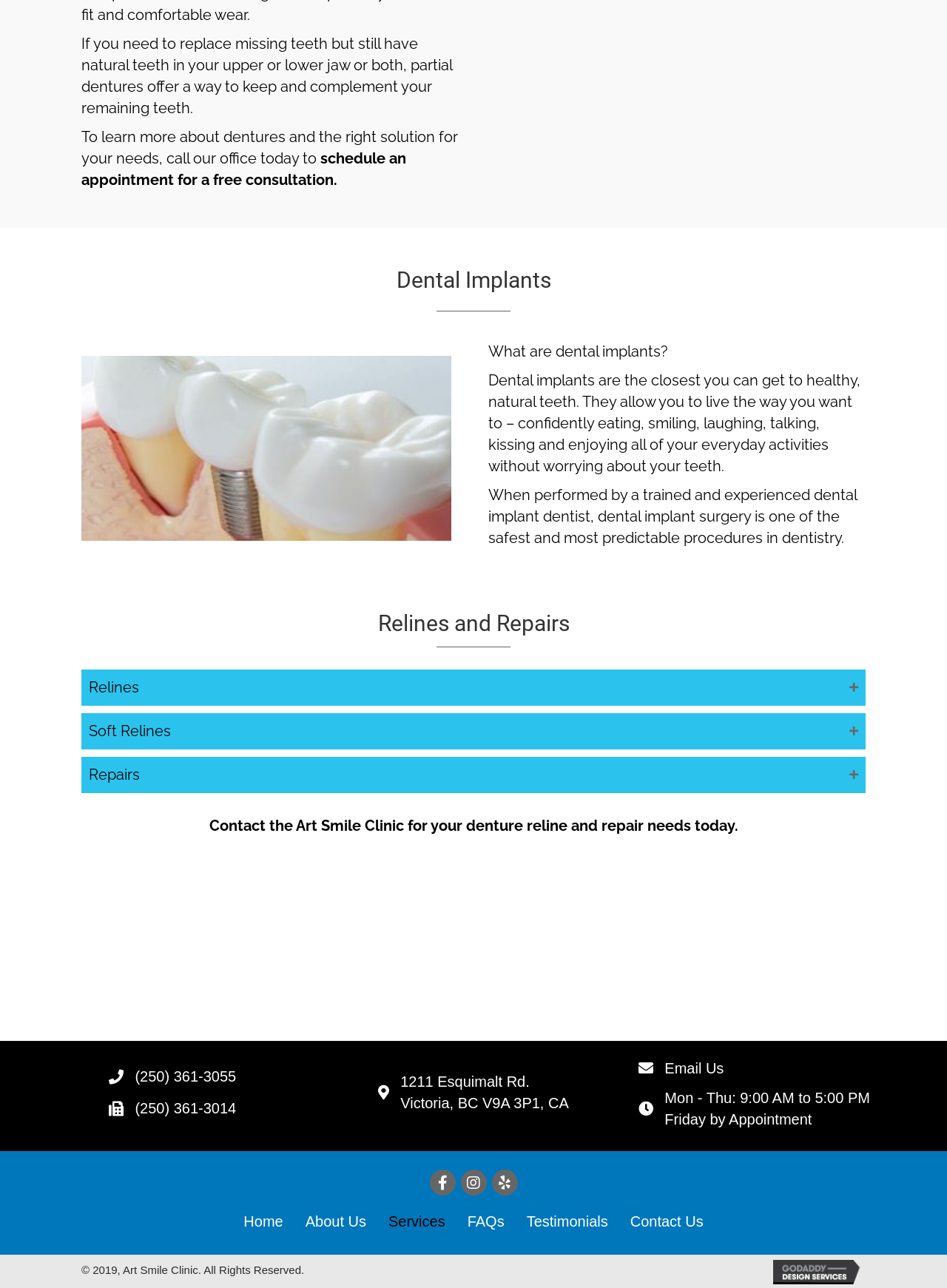Given the description of the UI element: "Testimonials", predict the bounding box coordinates in the form of [left, top, right, bottom], with each value being a float between 0 and 1.

[0.548, 0.937, 0.65, 0.96]